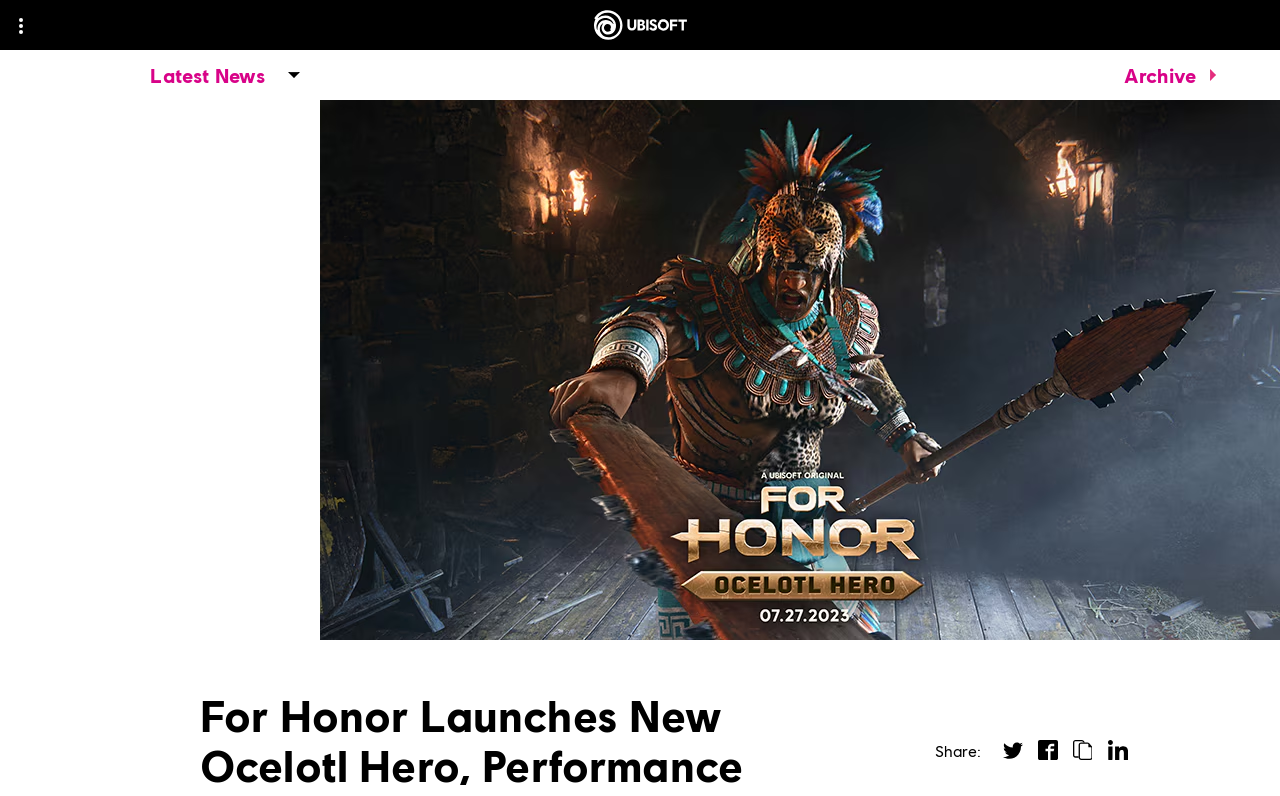Determine the title of the webpage and give its text content.

For Honor Launches New Ocelotl Hero, Performance Mode, and Free Week on July 27